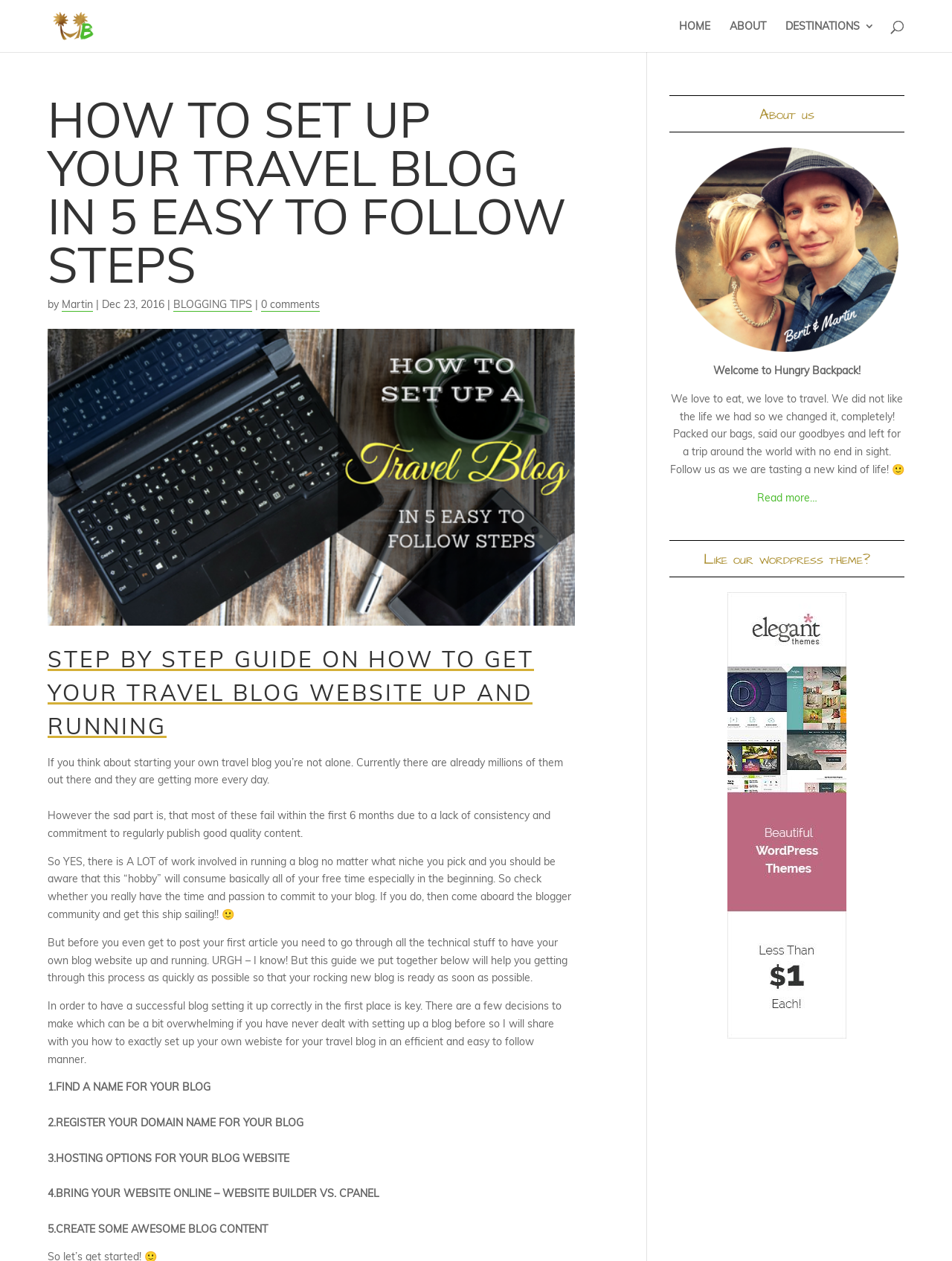How many steps are involved in setting up a travel blog?
Refer to the image and provide a one-word or short phrase answer.

5